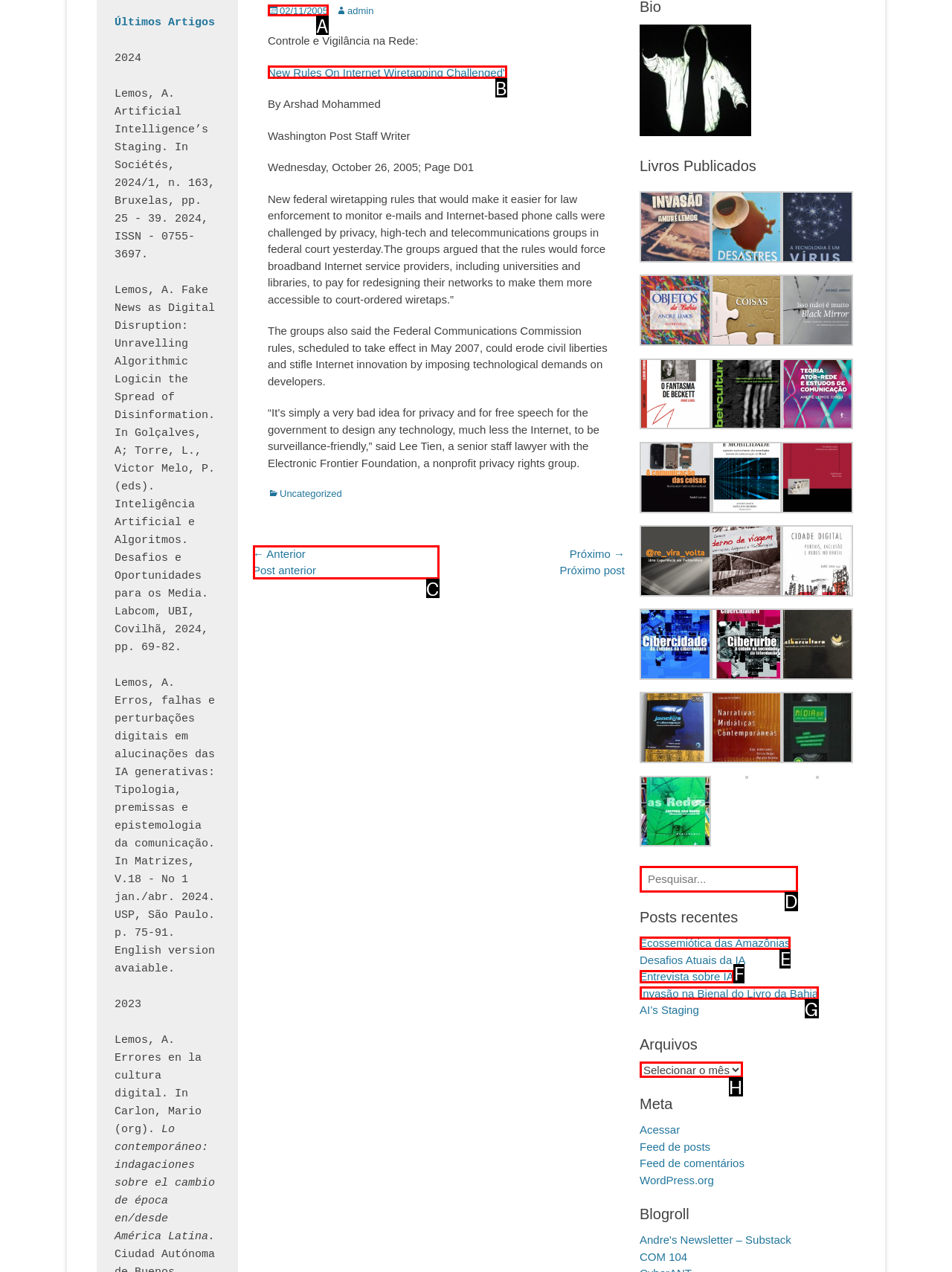Identify the letter of the UI element that fits the description: Ecossemiótica das Amazônias
Respond with the letter of the option directly.

E